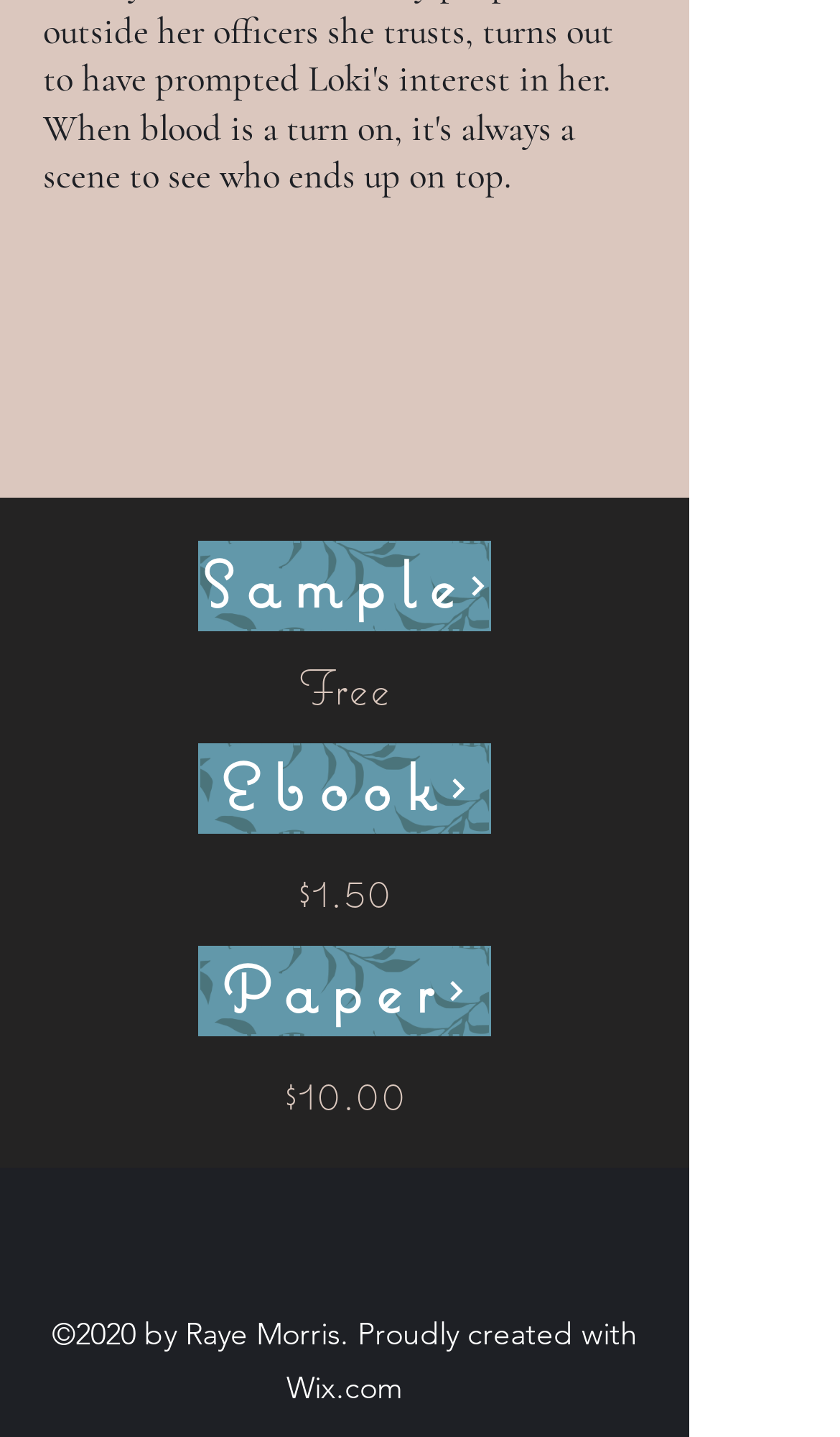Please identify the bounding box coordinates of the clickable area that will allow you to execute the instruction: "Check $1.50 price".

[0.051, 0.595, 0.769, 0.643]